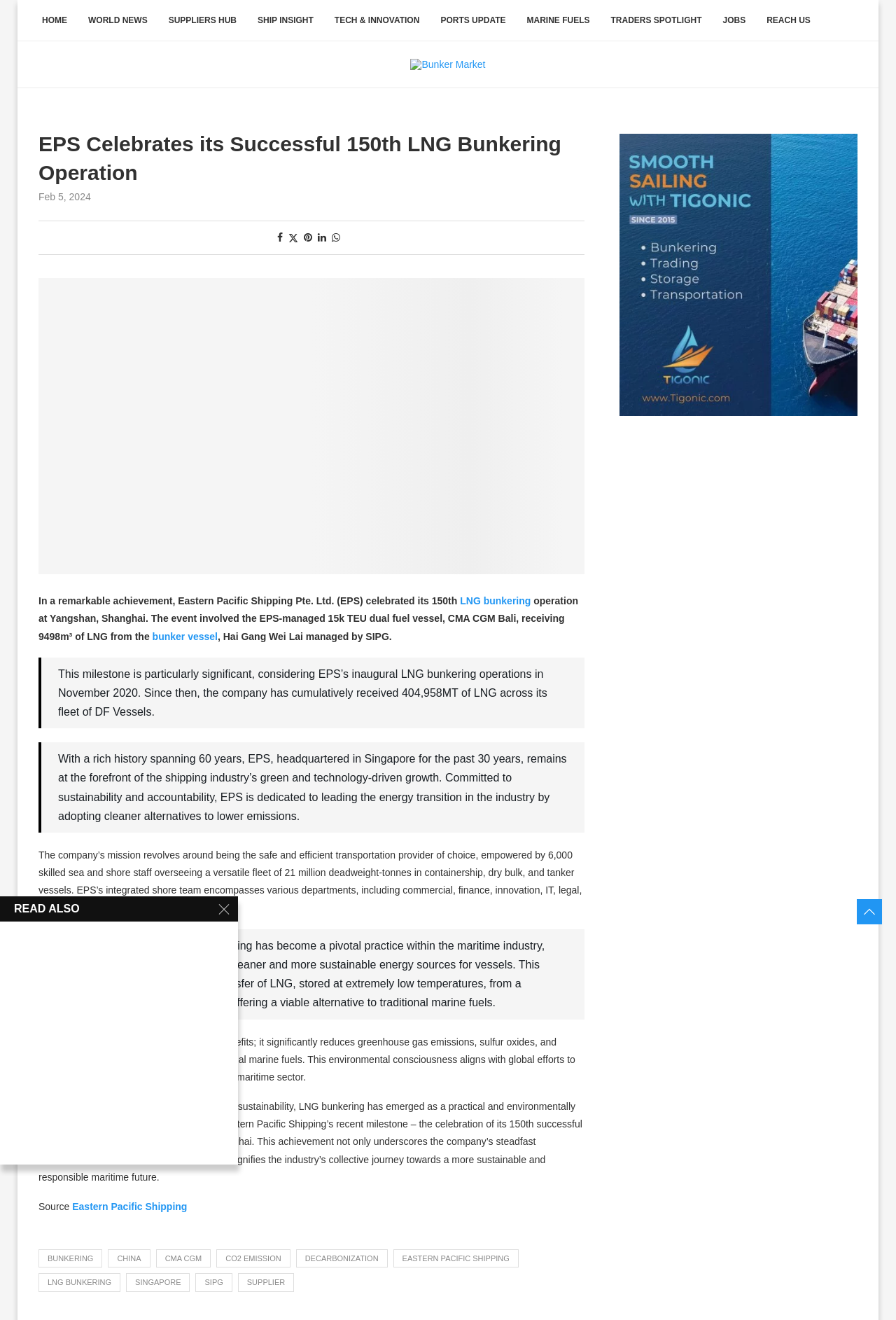Identify the text that serves as the heading for the webpage and generate it.

EPS Celebrates its Successful 150th LNG Bunkering Operation